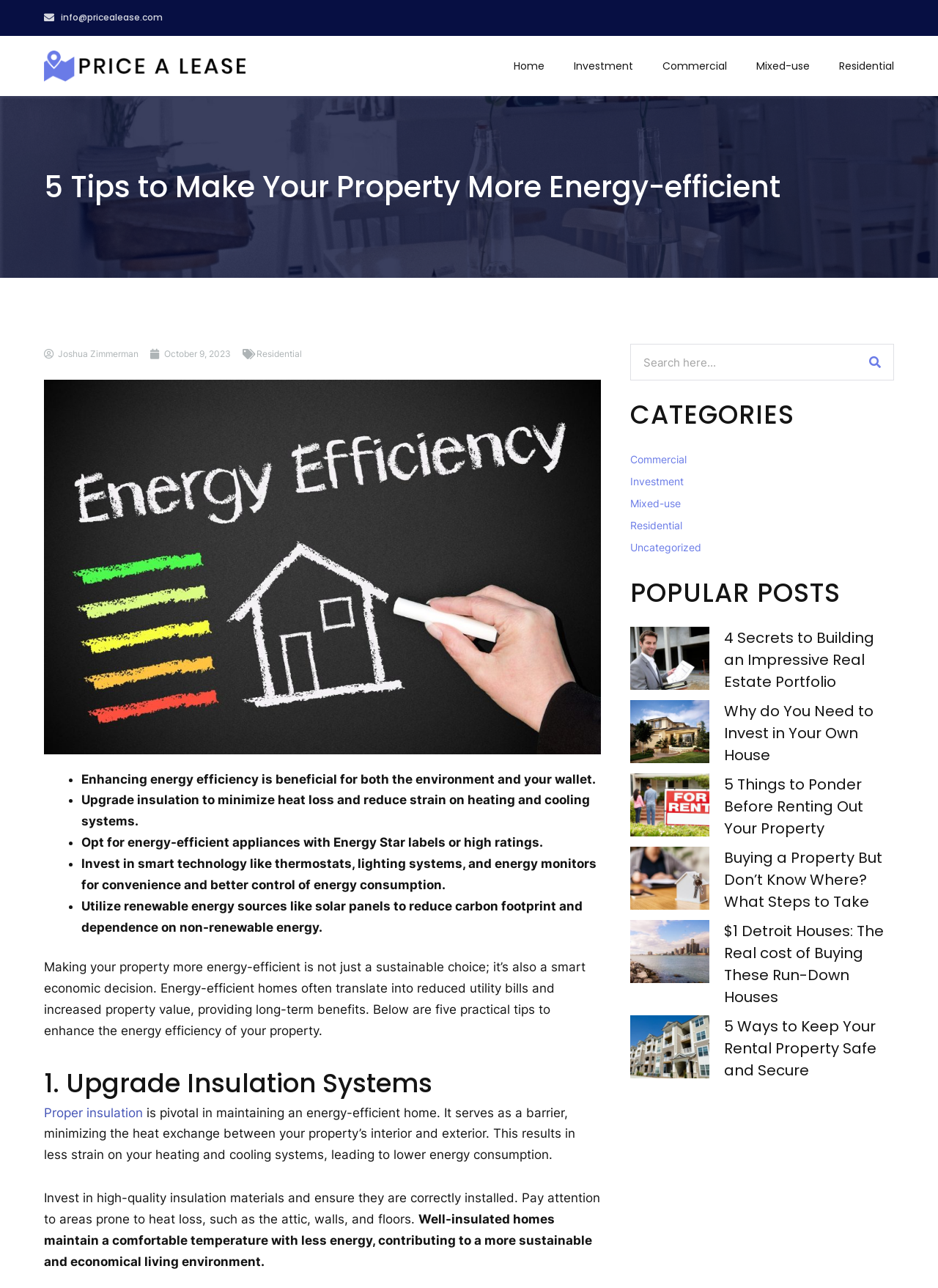Offer a meticulous caption that includes all visible features of the webpage.

This webpage is focused on providing energy-efficient tips for property owners. At the top, there is a navigation bar with links to "Home", "Investment", "Commercial", "Mixed-use", and "Residential" categories. Below the navigation bar, there is a heading that reads "5 Tips to Make Your Property More Energy-efficient" followed by a link to the author, Joshua Zimmerman, and the date of publication, October 9, 2023.

To the right of the heading, there is an image related to energy-efficient homes. Below the image, there are five list markers, each followed by a brief description of a tip to enhance energy efficiency. The tips include enhancing insulation, upgrading to energy-efficient appliances, investing in smart technology, utilizing renewable energy sources, and making sustainable choices.

Further down the page, there is a section dedicated to the first tip, "Upgrade Insulation Systems". This section includes a heading, a link to "Proper insulation", and a detailed description of the importance of insulation in maintaining an energy-efficient home.

On the right side of the page, there is a search bar and a section titled "CATEGORIES" with links to various categories, including "Commercial", "Investment", "Mixed-use", "Residential", and "Uncategorized". Below the categories, there is a section titled "POPULAR POSTS" featuring five articles with images, headings, and links to each article. The articles appear to be related to real estate and property management.

Overall, the webpage is well-organized and easy to navigate, with a clear focus on providing energy-efficient tips and resources for property owners.